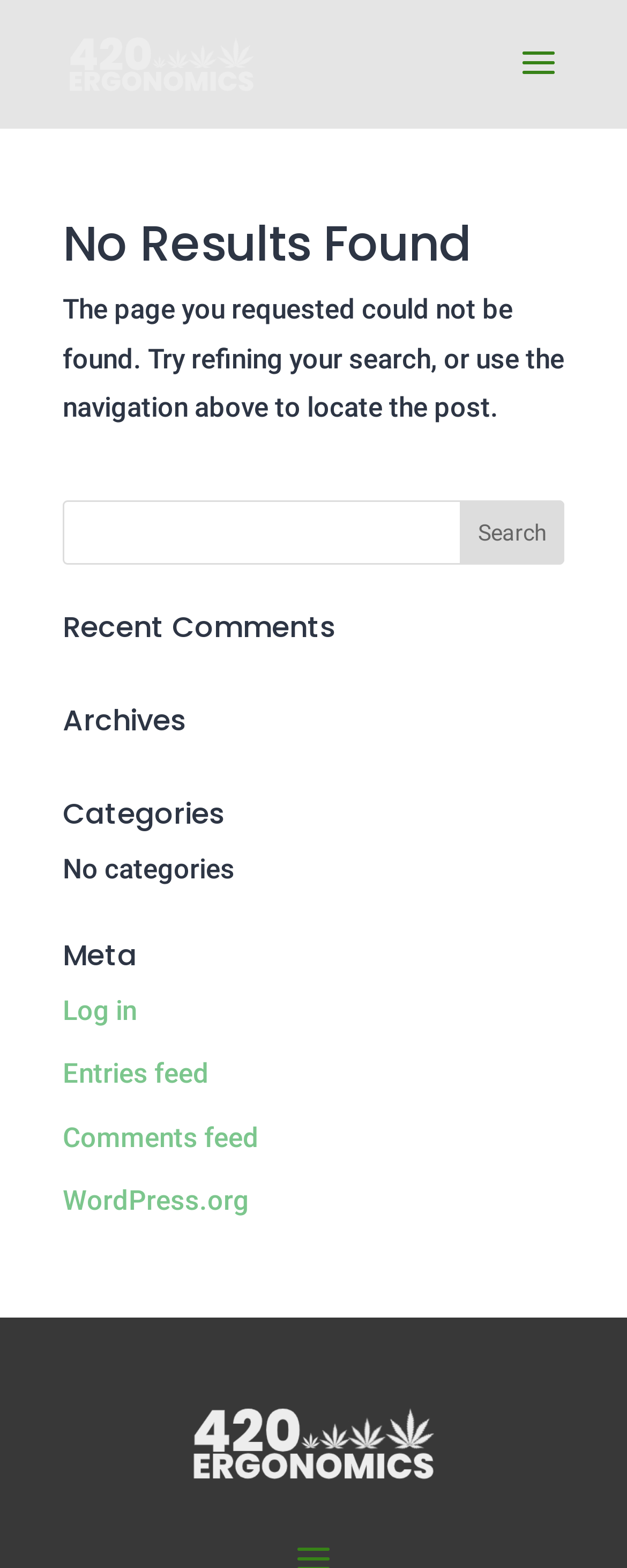Answer the question in a single word or phrase:
Is there a search function?

Yes